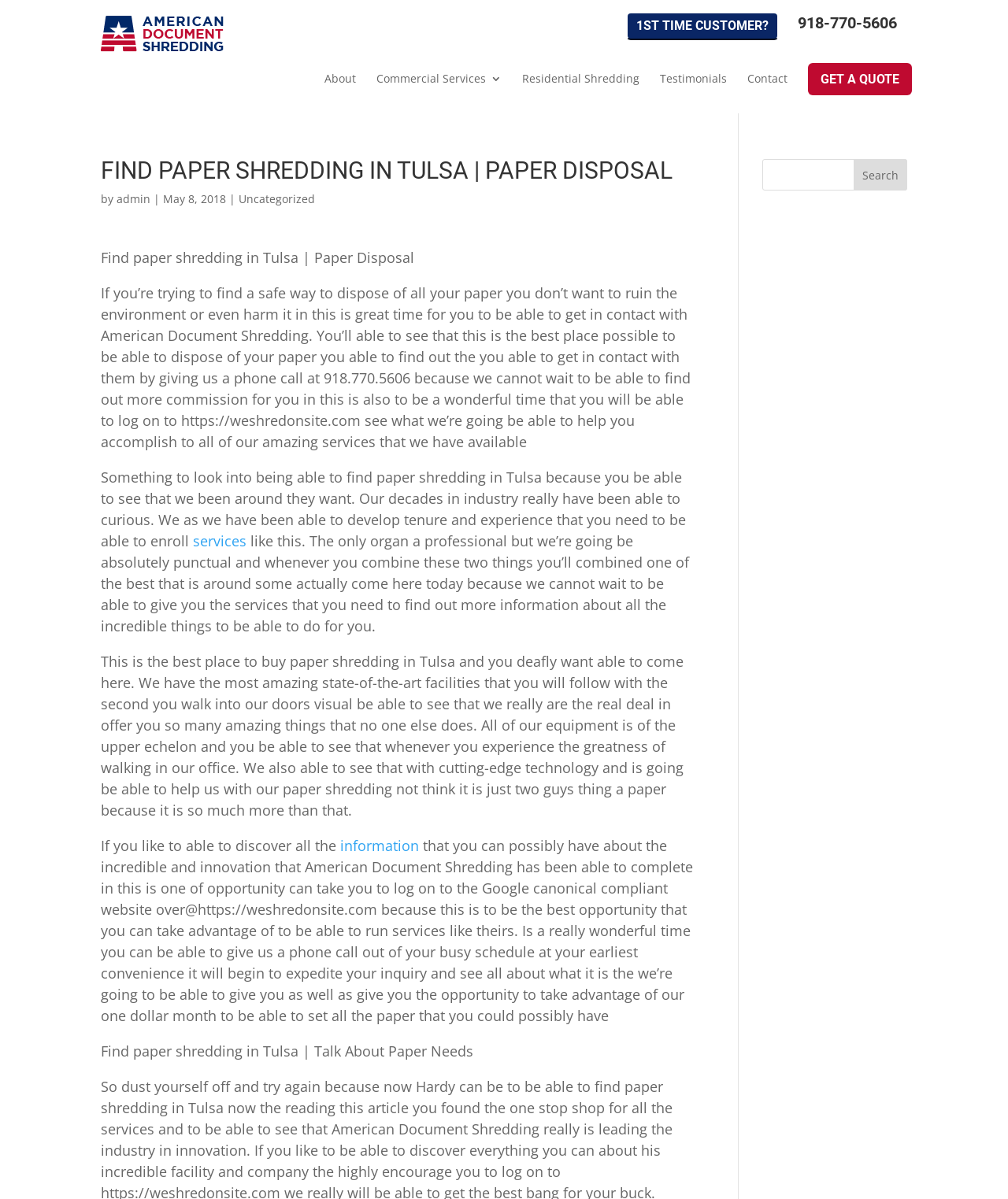Please answer the following question using a single word or phrase: 
What type of services does the company provide?

Commercial and Residential Shredding